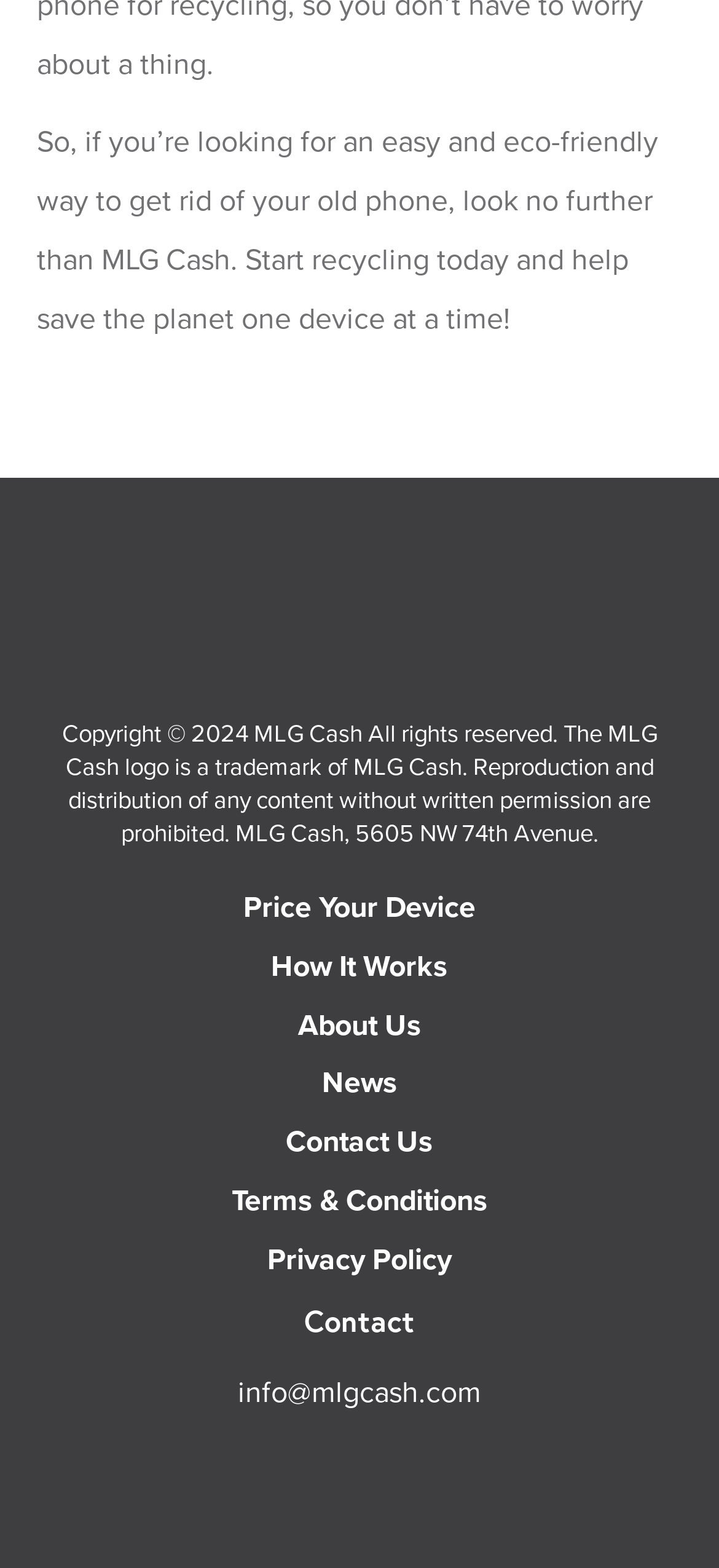Bounding box coordinates are specified in the format (top-left x, top-left y, bottom-right x, bottom-right y). All values are floating point numbers bounded between 0 and 1. Please provide the bounding box coordinate of the region this sentence describes: About Us

[0.051, 0.645, 0.949, 0.682]